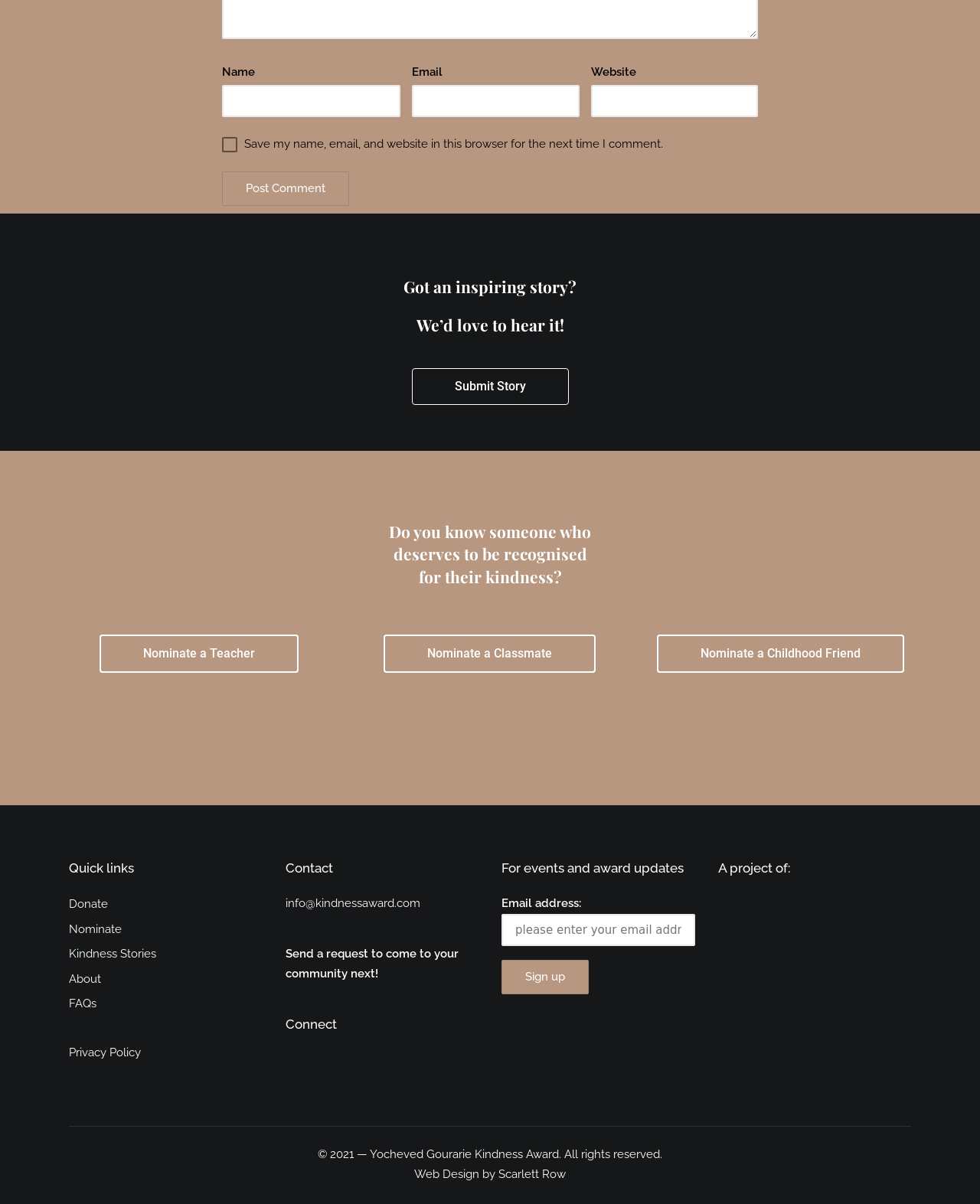How many nomination options are available?
Respond to the question with a well-detailed and thorough answer.

There are three nomination options available: 'Nominate a Teacher', 'Nominate a Classmate', and 'Nominate a Childhood Friend', which are all buttons located in the same section of the webpage.